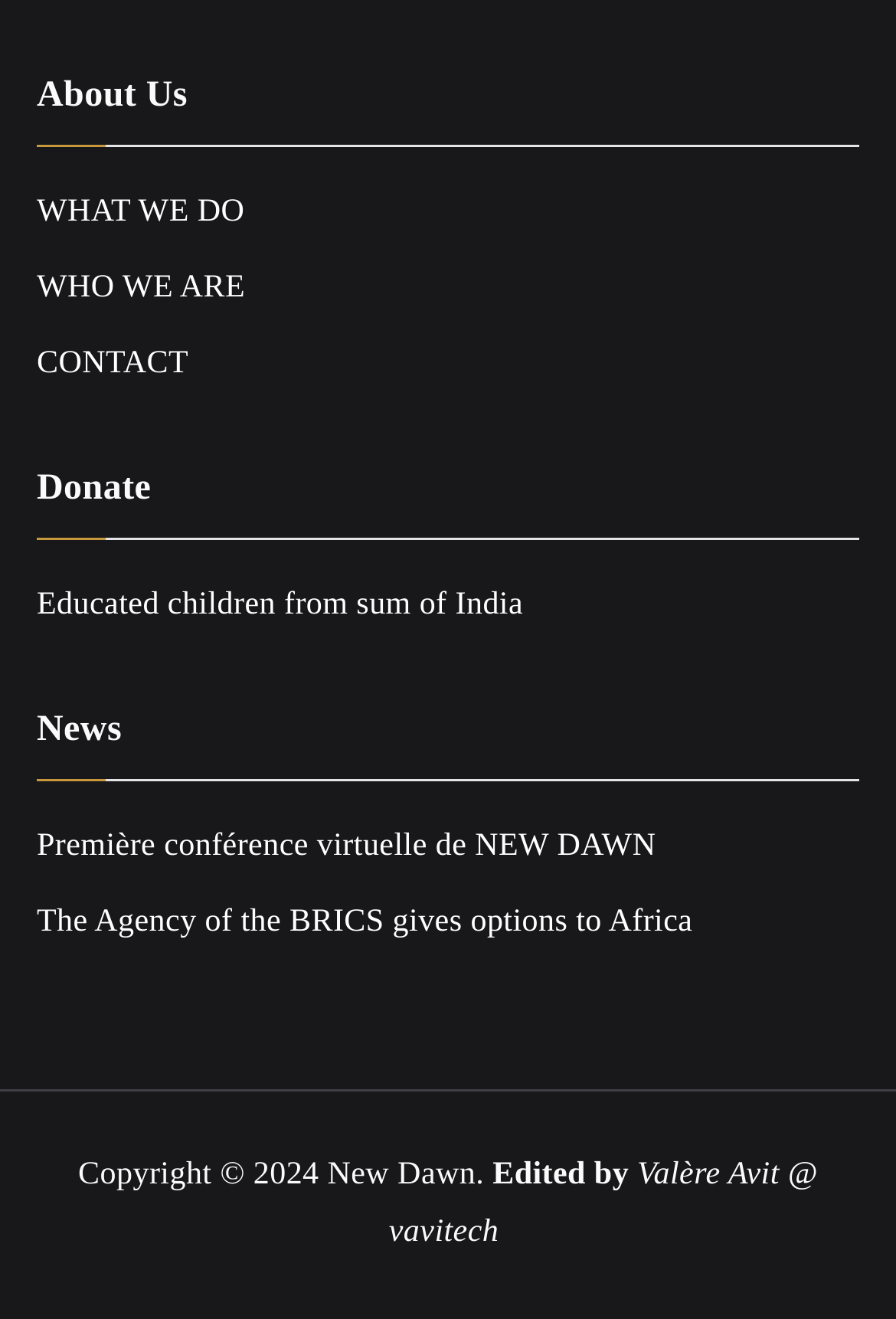Utilize the details in the image to thoroughly answer the following question: What is the purpose of the 'Donate' section?

The 'Donate' section has a link that says 'Educated children from rural India', implying that the purpose of this section is to raise funds for educating children from rural India.